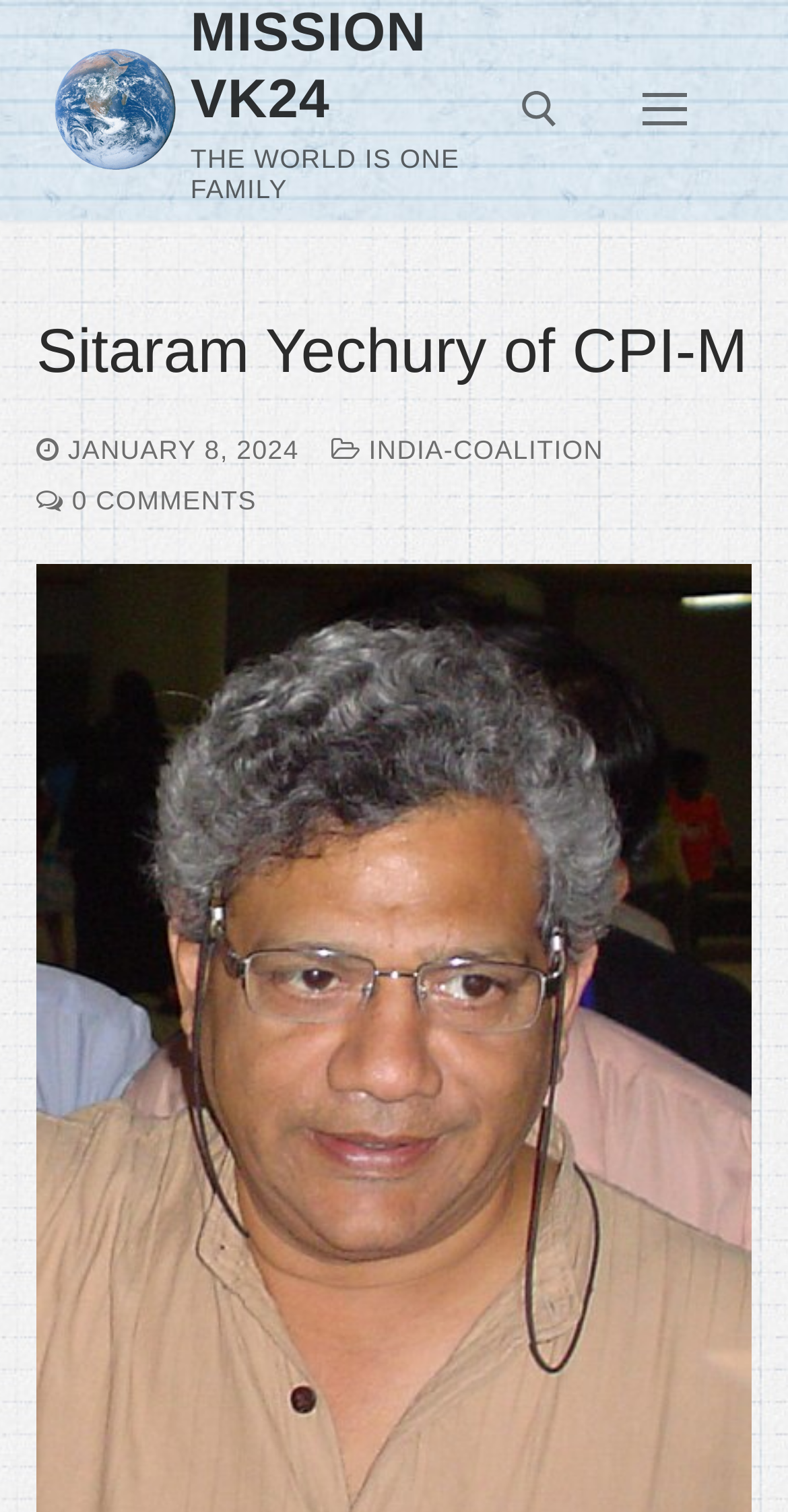Utilize the details in the image to thoroughly answer the following question: What is the name of the party mentioned on the webpage?

I found the name of the party by looking at the root element with the text 'Sitaram Yechury of CPI-M – Mission VK24', which mentions the party name CPI-M.